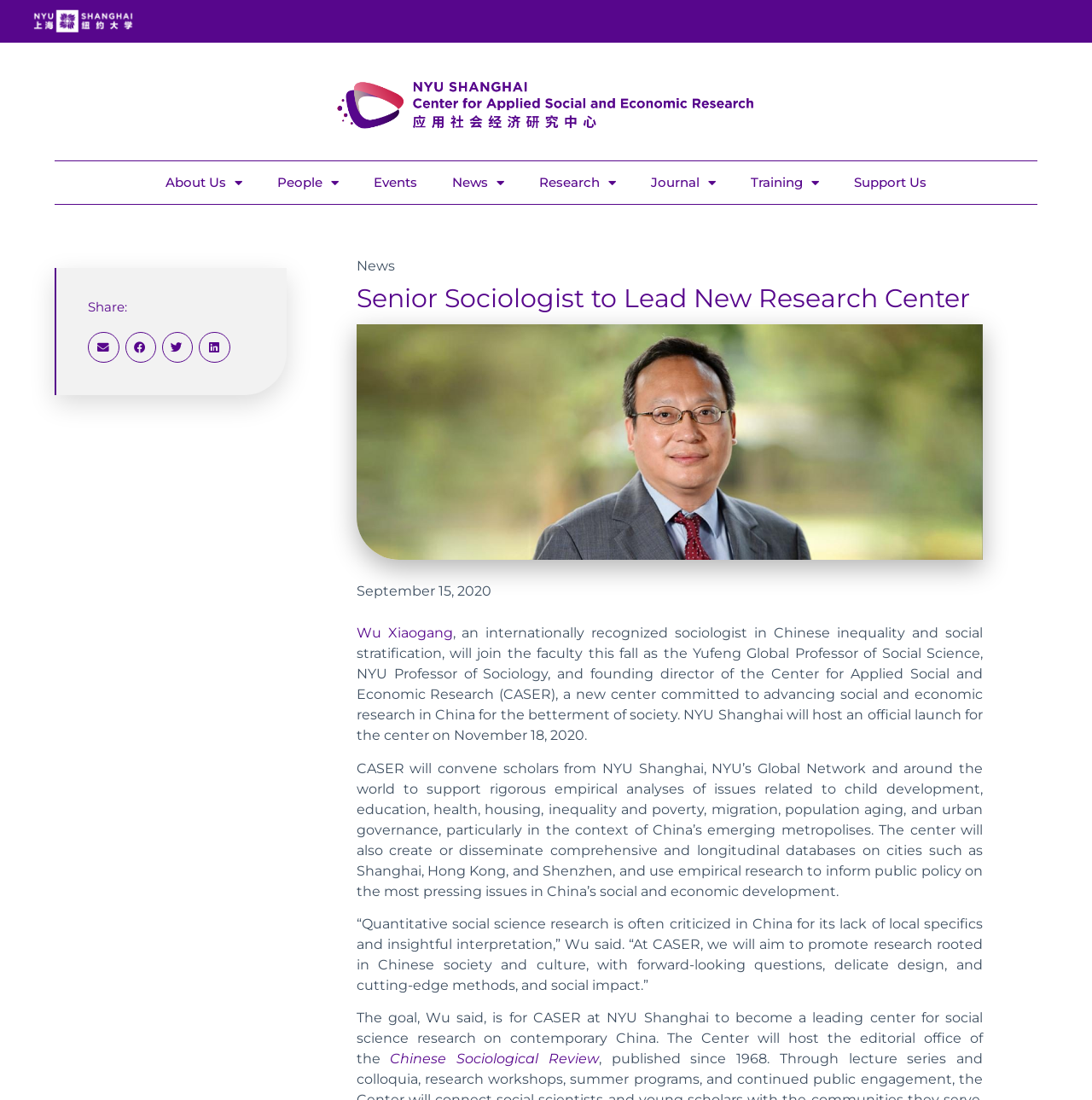Please mark the bounding box coordinates of the area that should be clicked to carry out the instruction: "Share on facebook".

[0.115, 0.302, 0.143, 0.33]